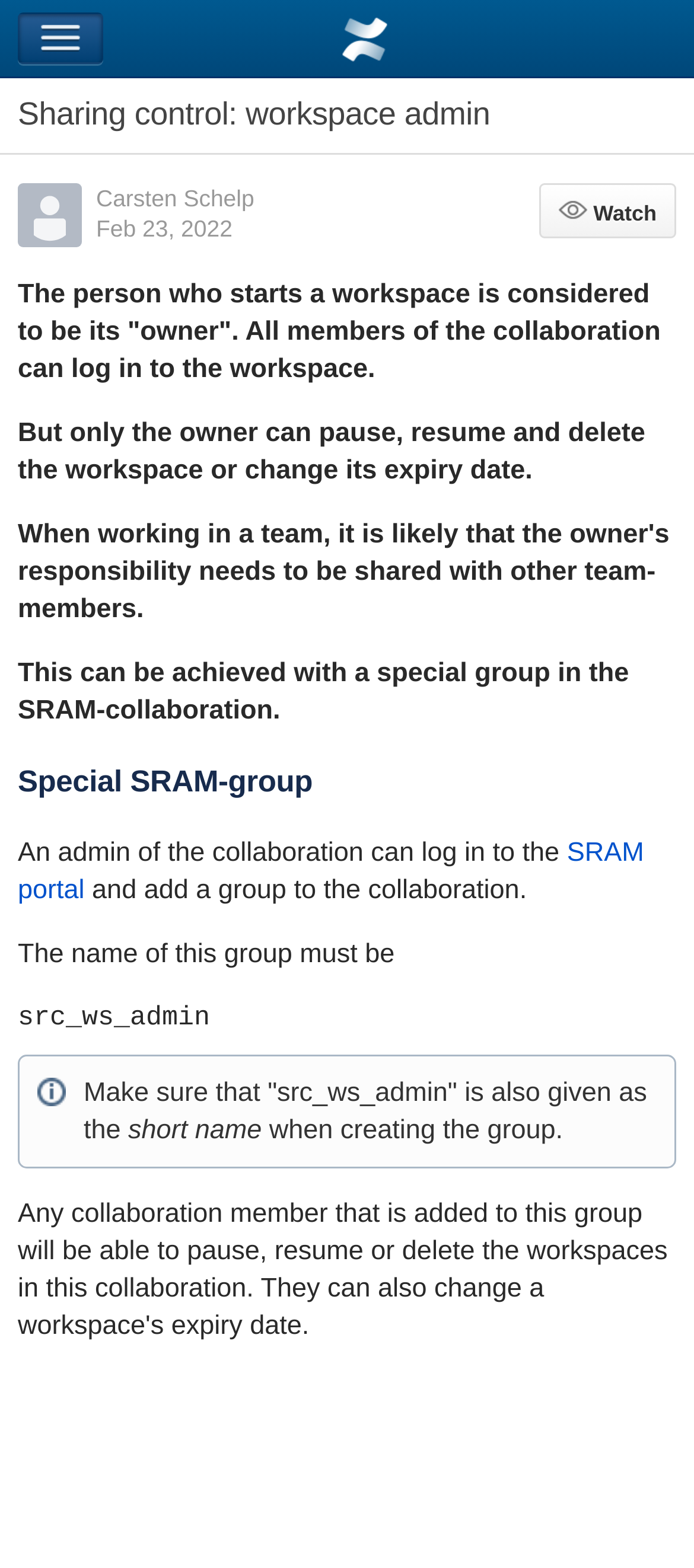Provide your answer to the question using just one word or phrase: What is the purpose of the 'src_ws_admin' group?

Workspace admin control